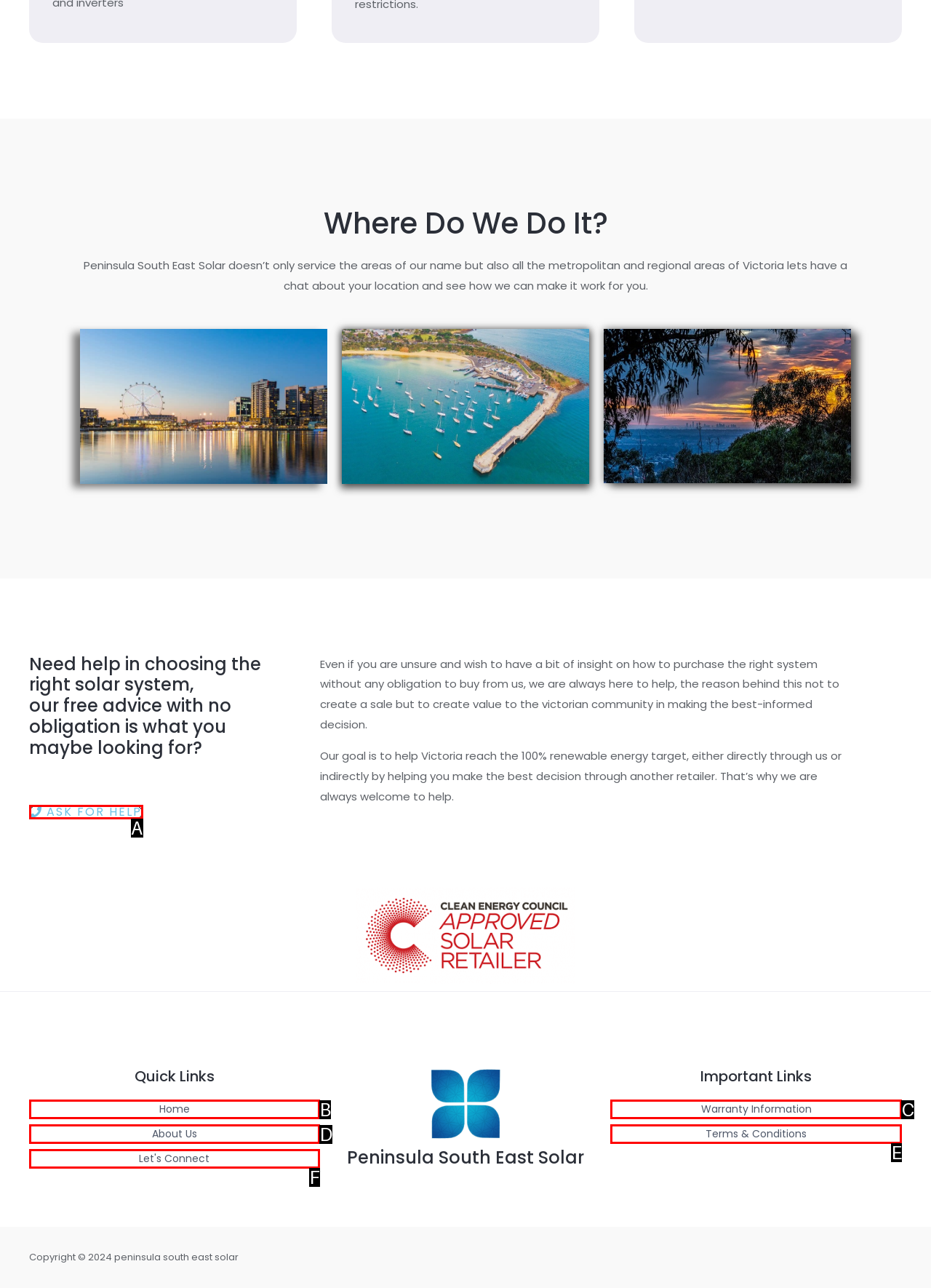Identify the HTML element that corresponds to the following description: Ask For Help Provide the letter of the best matching option.

A